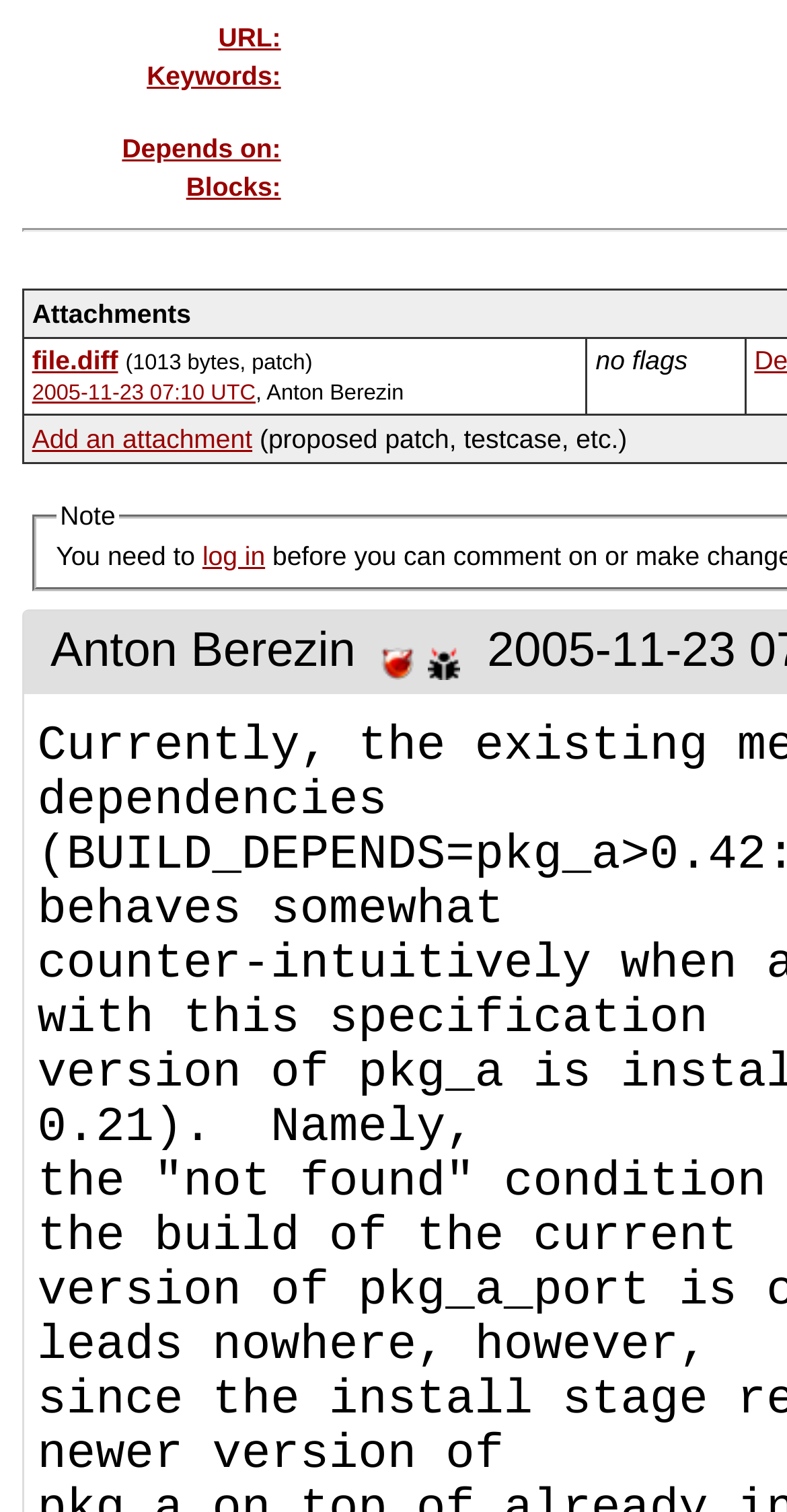Identify the bounding box of the UI element that matches this description: "2005-11-23 07:10 UTC".

[0.041, 0.253, 0.325, 0.269]